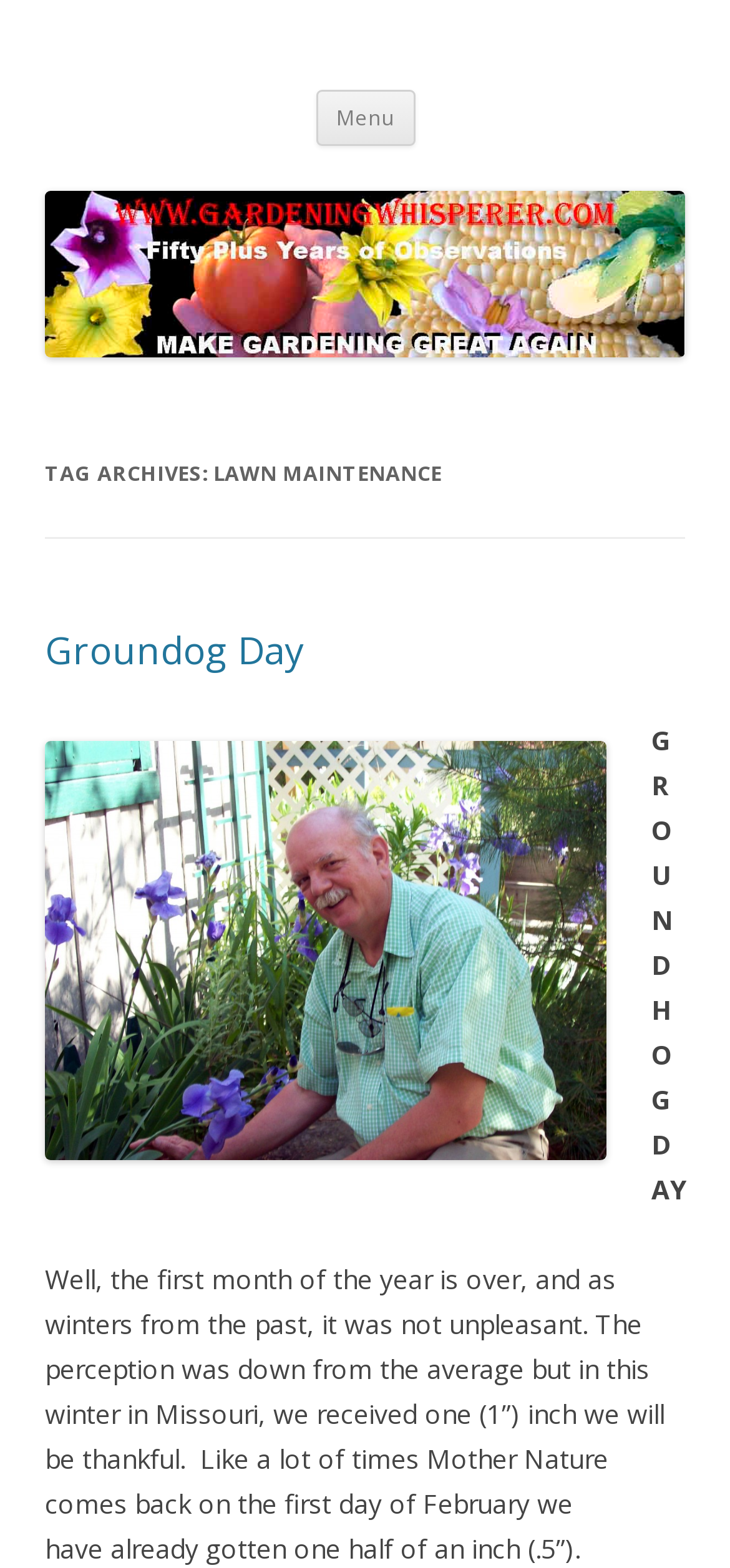How much snow did Missouri receive?
Based on the screenshot, respond with a single word or phrase.

One inch